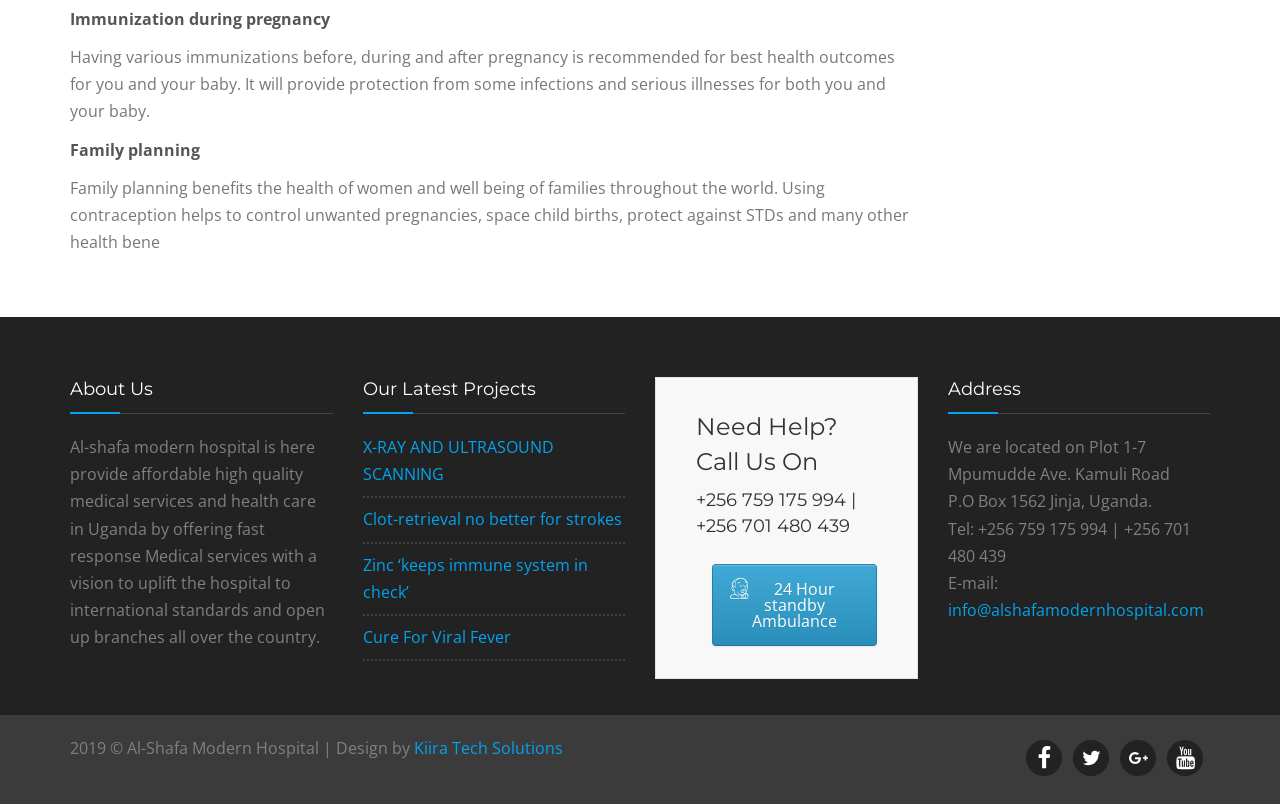From the given element description: "Clot-retrieval no better for strokes", find the bounding box for the UI element. Provide the coordinates as four float numbers between 0 and 1, in the order [left, top, right, bottom].

[0.283, 0.632, 0.486, 0.66]